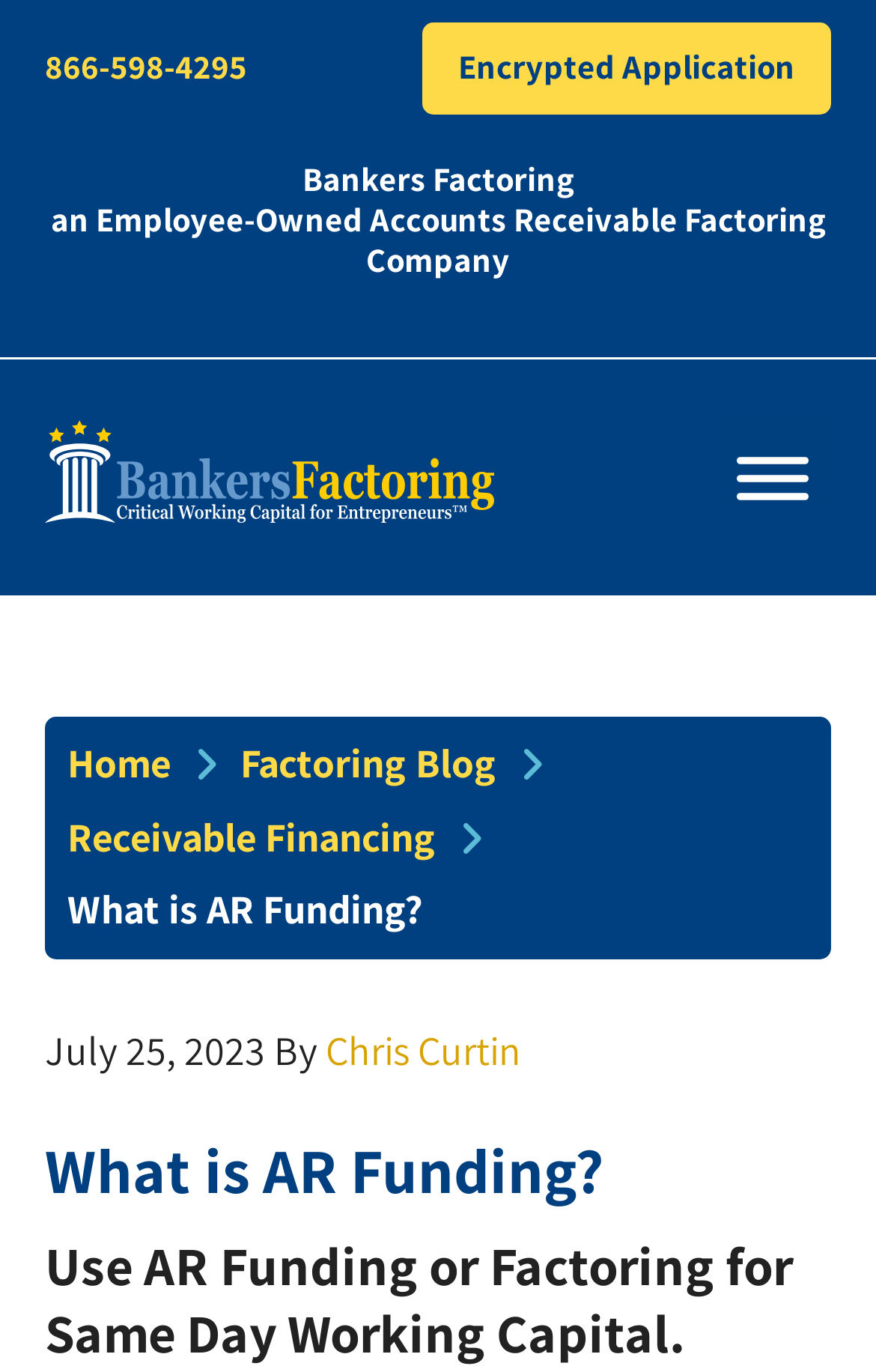Can you specify the bounding box coordinates for the region that should be clicked to fulfill this instruction: "Apply for Encrypted Application".

[0.482, 0.016, 0.949, 0.083]